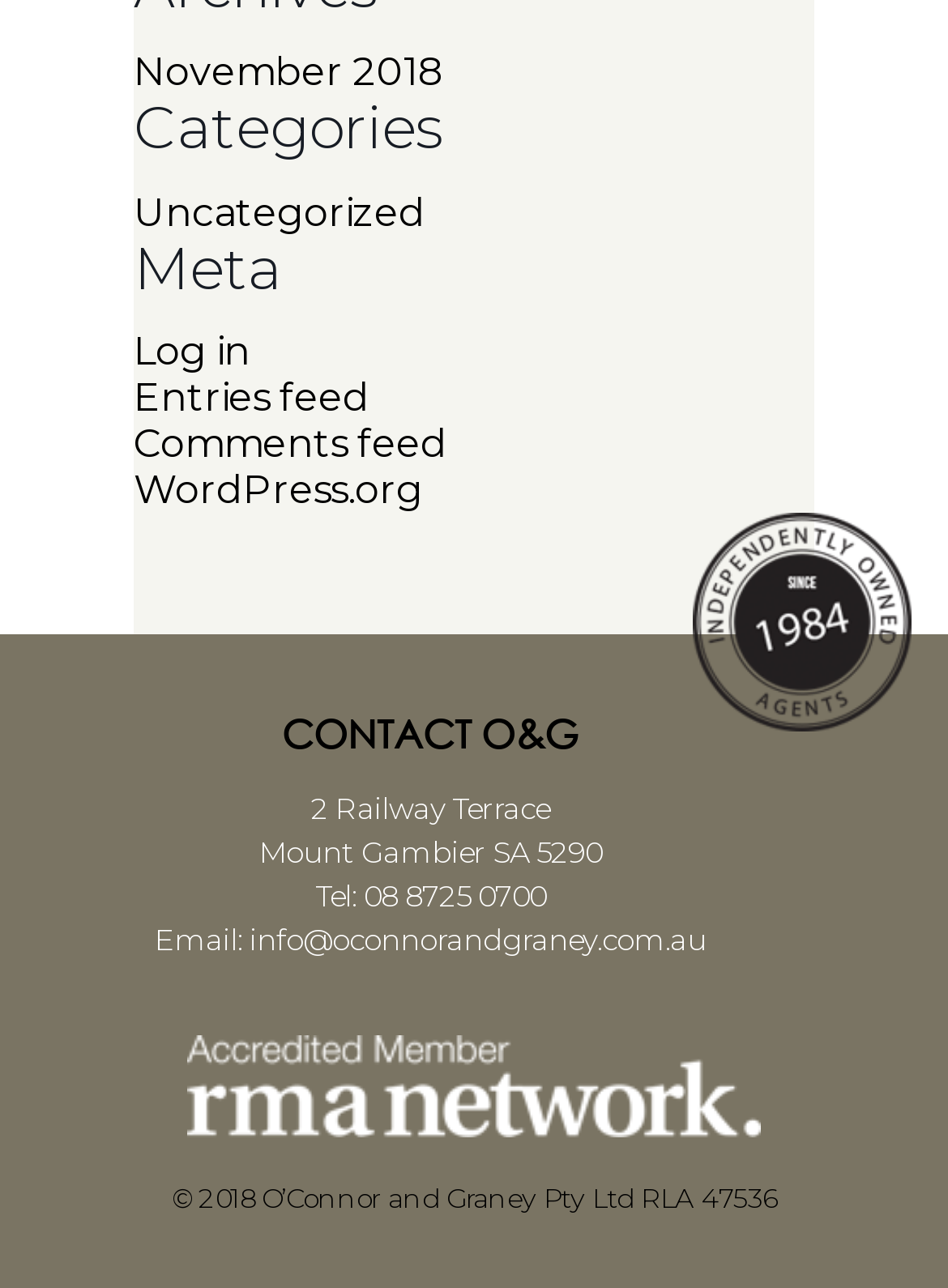Locate the bounding box coordinates of the area you need to click to fulfill this instruction: 'Call the office'. The coordinates must be in the form of four float numbers ranging from 0 to 1: [left, top, right, bottom].

[0.383, 0.682, 0.576, 0.71]